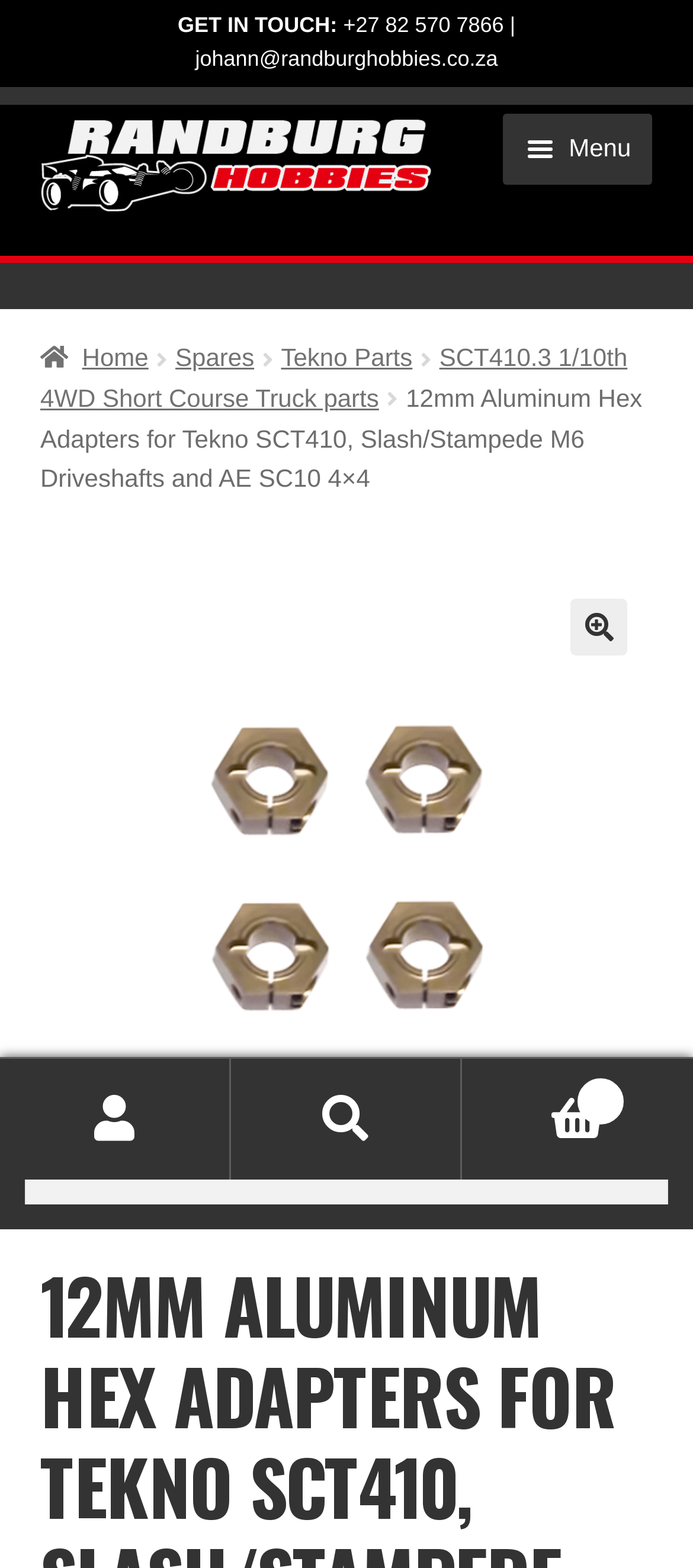What is the current page about?
Refer to the image and provide a one-word or short phrase answer.

12mm Aluminum Hex Adapters